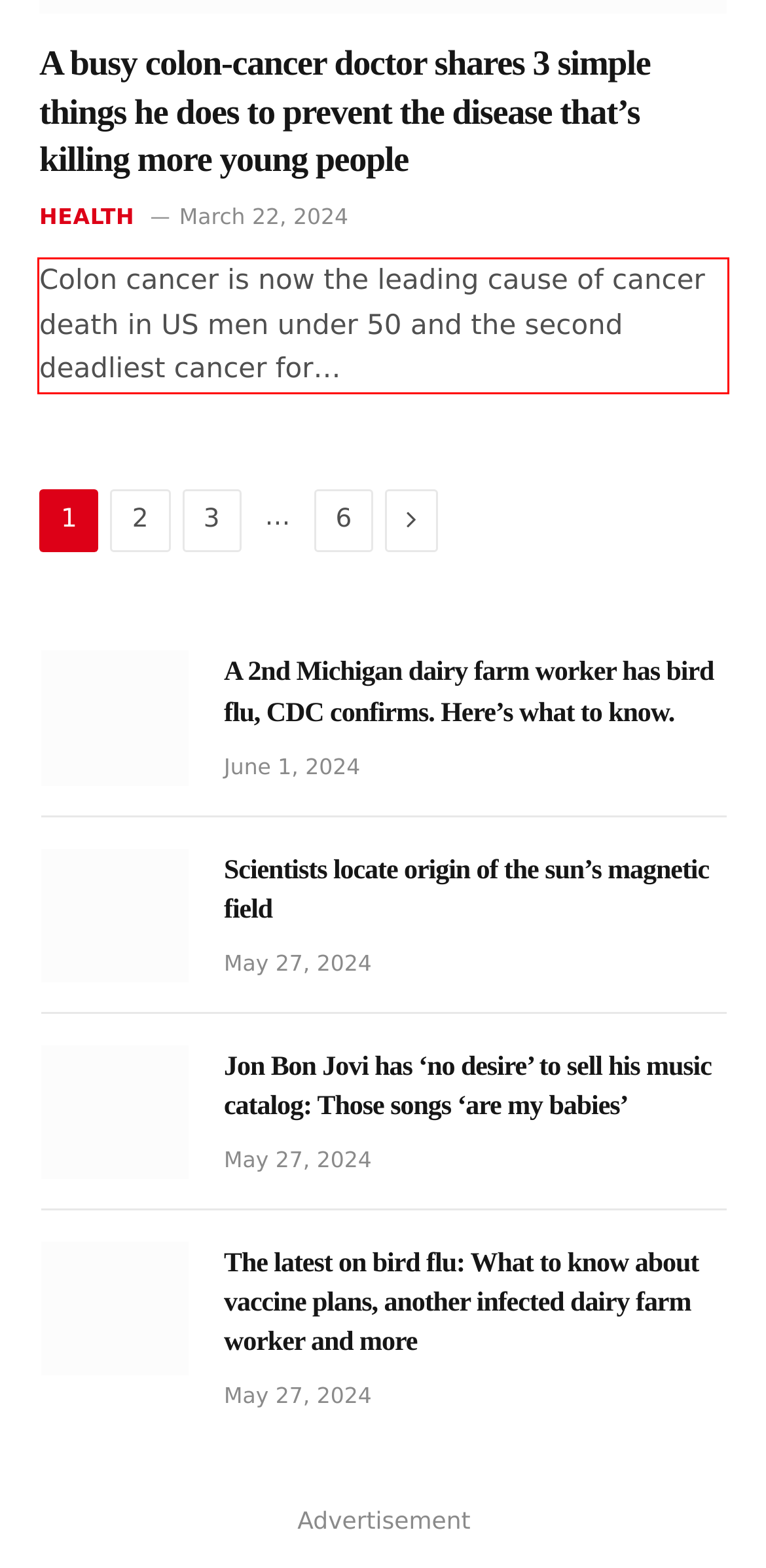Using the provided webpage screenshot, identify and read the text within the red rectangle bounding box.

Colon cancer is now the leading cause of cancer death in US men under 50 and the second deadliest cancer for…